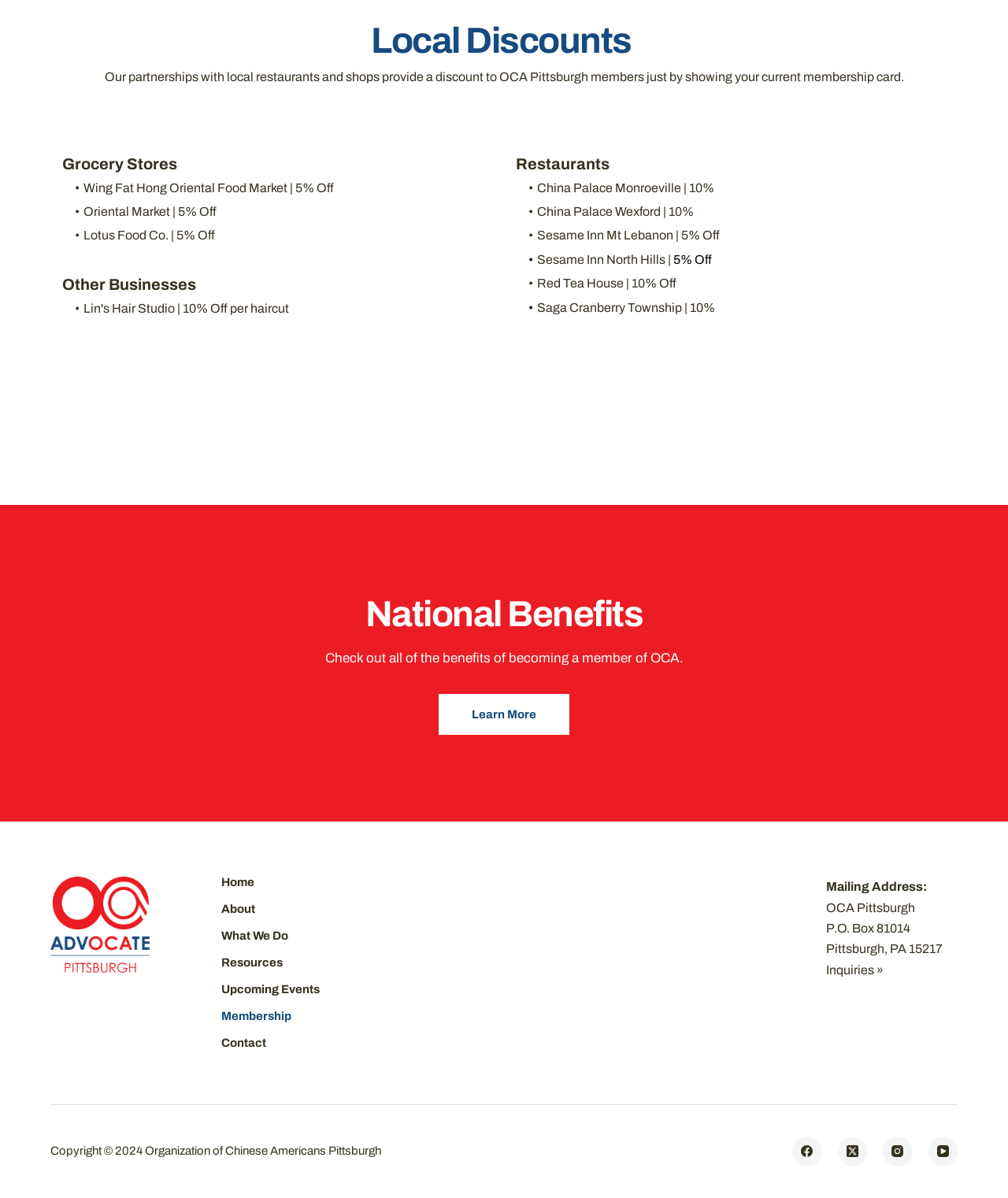How many social media platforms are linked in the footer?
Examine the webpage screenshot and provide an in-depth answer to the question.

The webpage has links to four social media platforms in the footer section: Facebook, Twitter, Instagram, and YouTube.